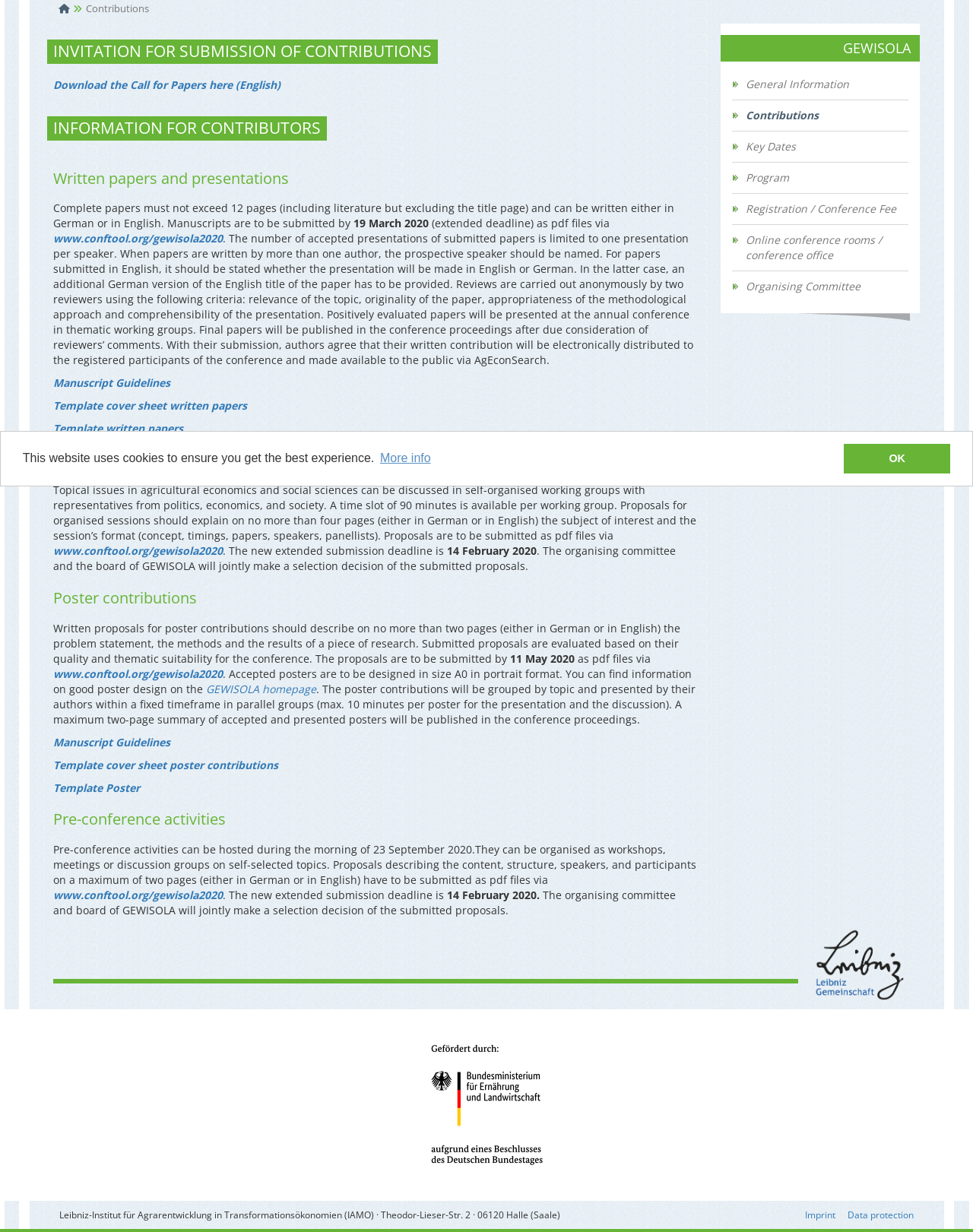Find the coordinates for the bounding box of the element with this description: "www.conftool.org/gewisola2020".

[0.055, 0.72, 0.229, 0.732]